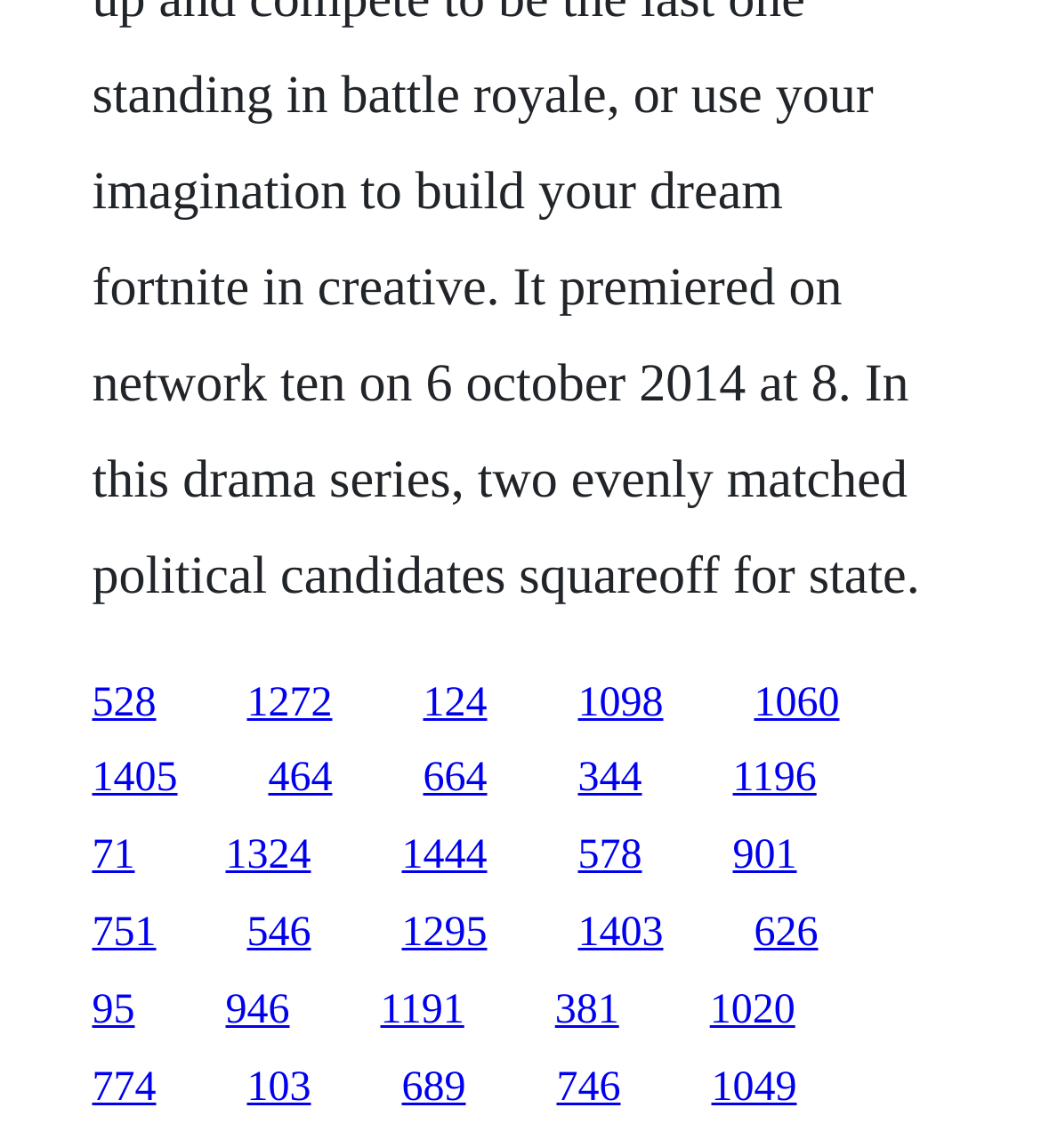Pinpoint the bounding box coordinates of the area that must be clicked to complete this instruction: "click the first link".

[0.088, 0.592, 0.15, 0.632]